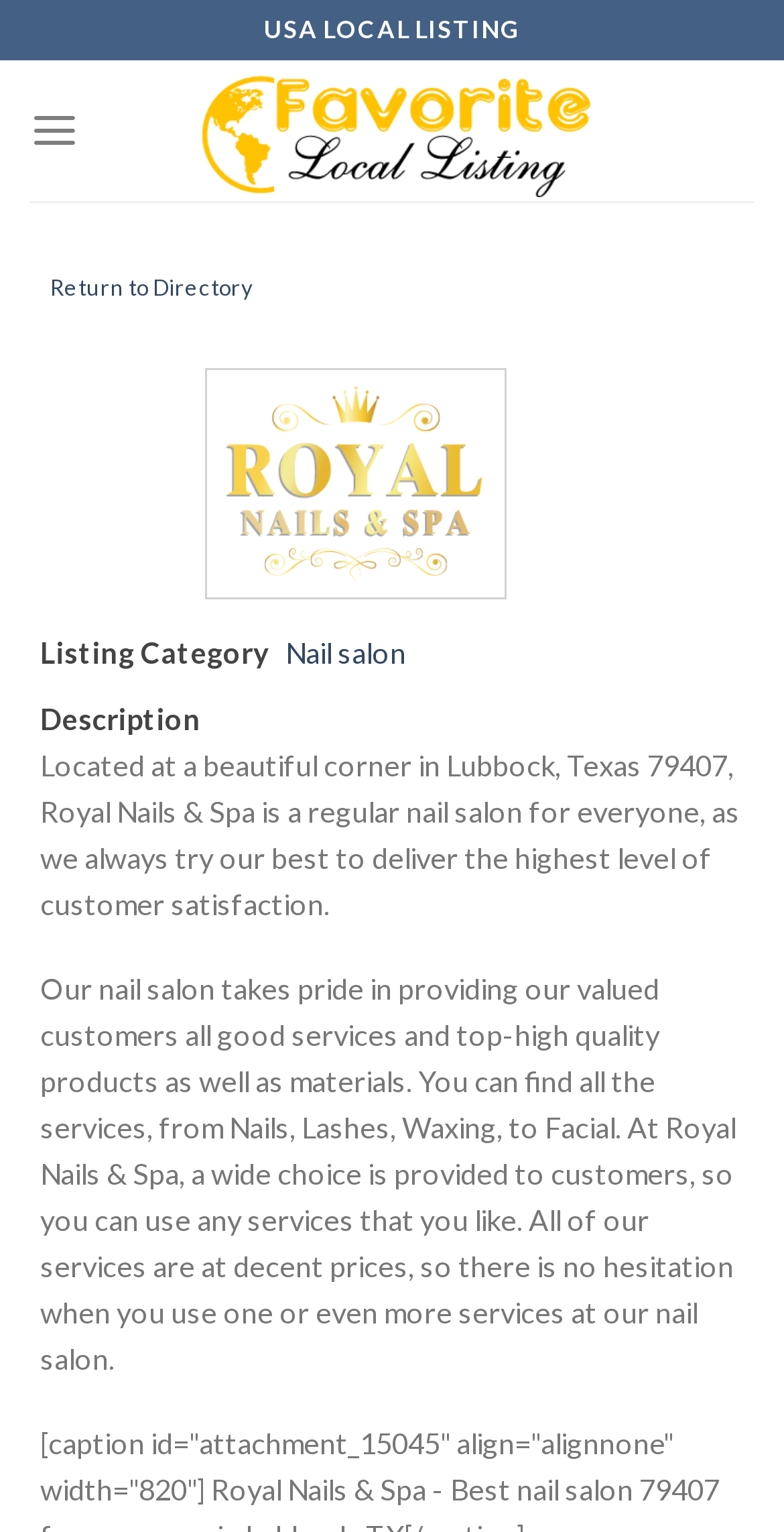Use one word or a short phrase to answer the question provided: 
What is the goal of the nail salon?

Customer satisfaction